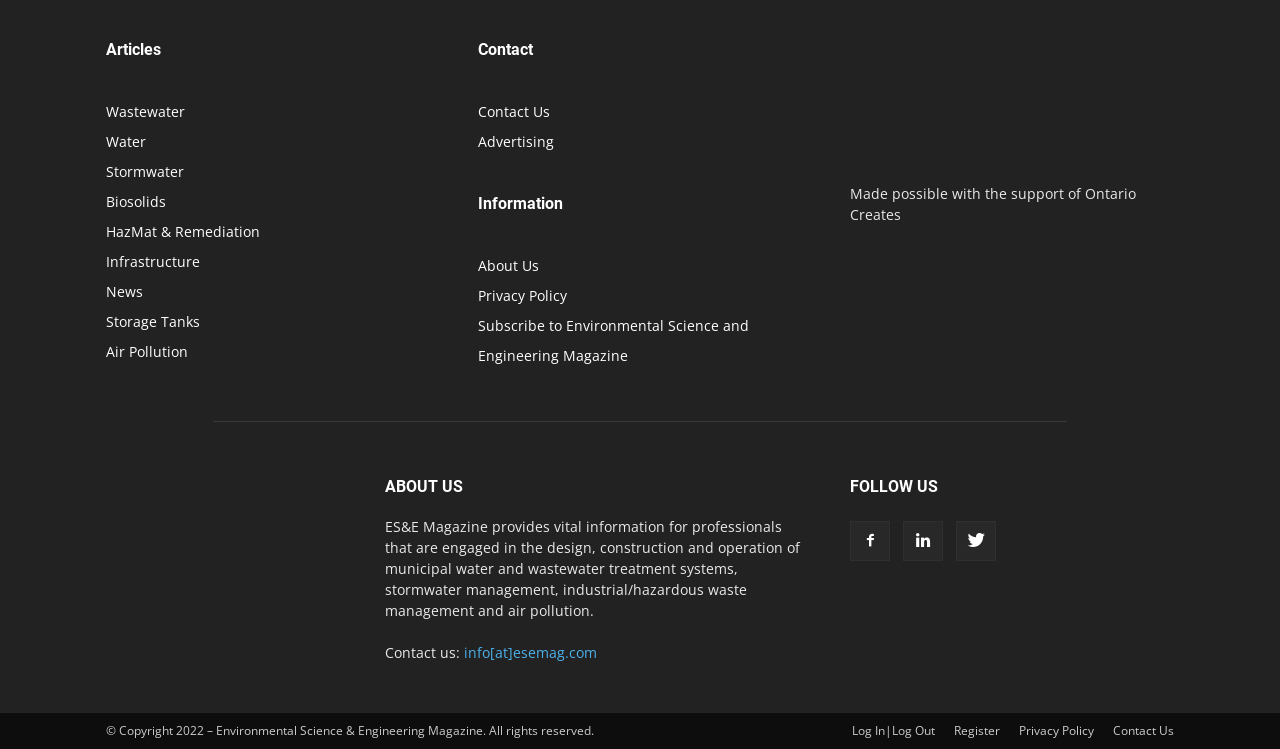Specify the bounding box coordinates of the element's area that should be clicked to execute the given instruction: "Click on Wastewater". The coordinates should be four float numbers between 0 and 1, i.e., [left, top, right, bottom].

[0.083, 0.136, 0.145, 0.161]